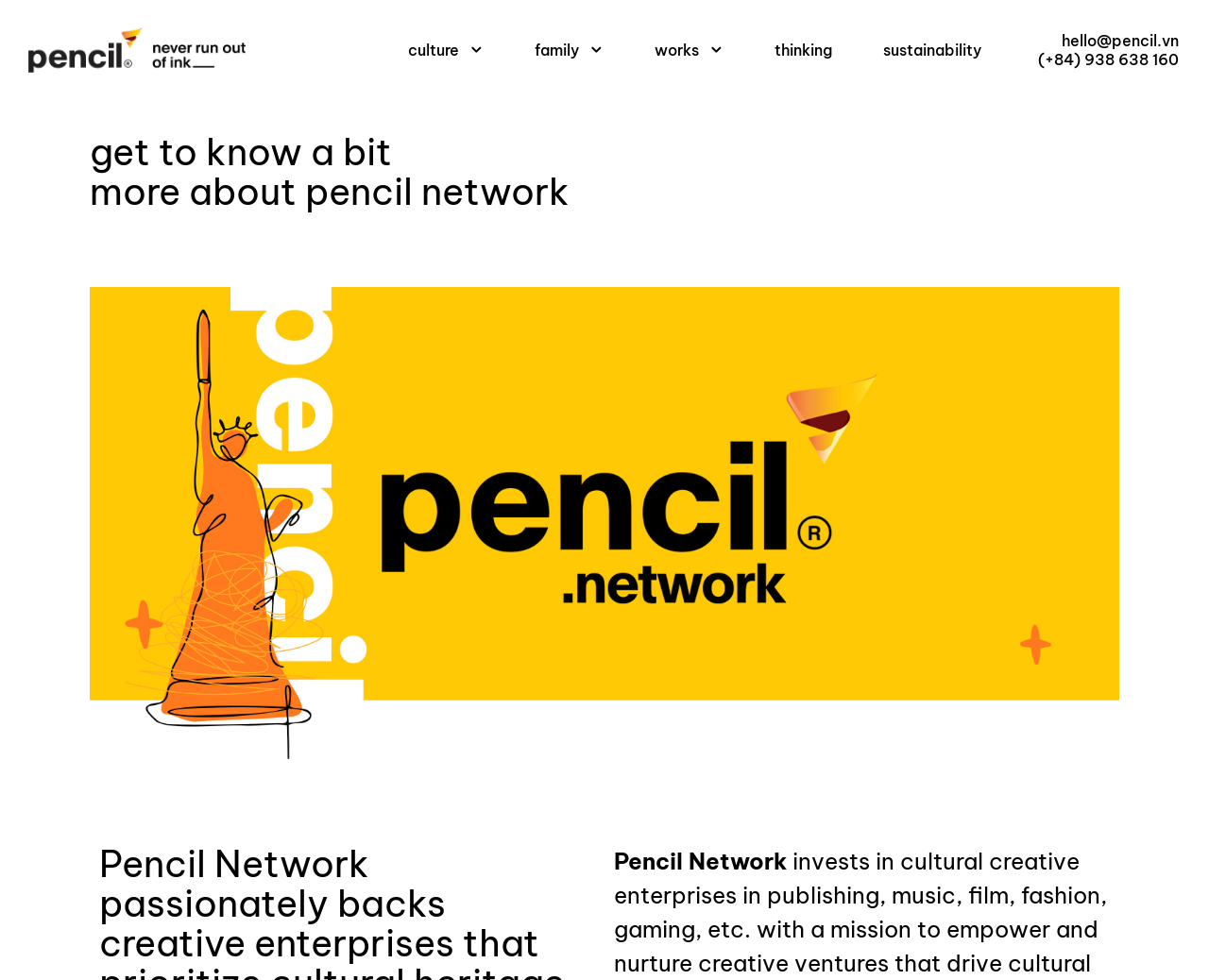Identify the bounding box for the described UI element: "hello@pencil.vn".

[0.878, 0.032, 0.975, 0.051]